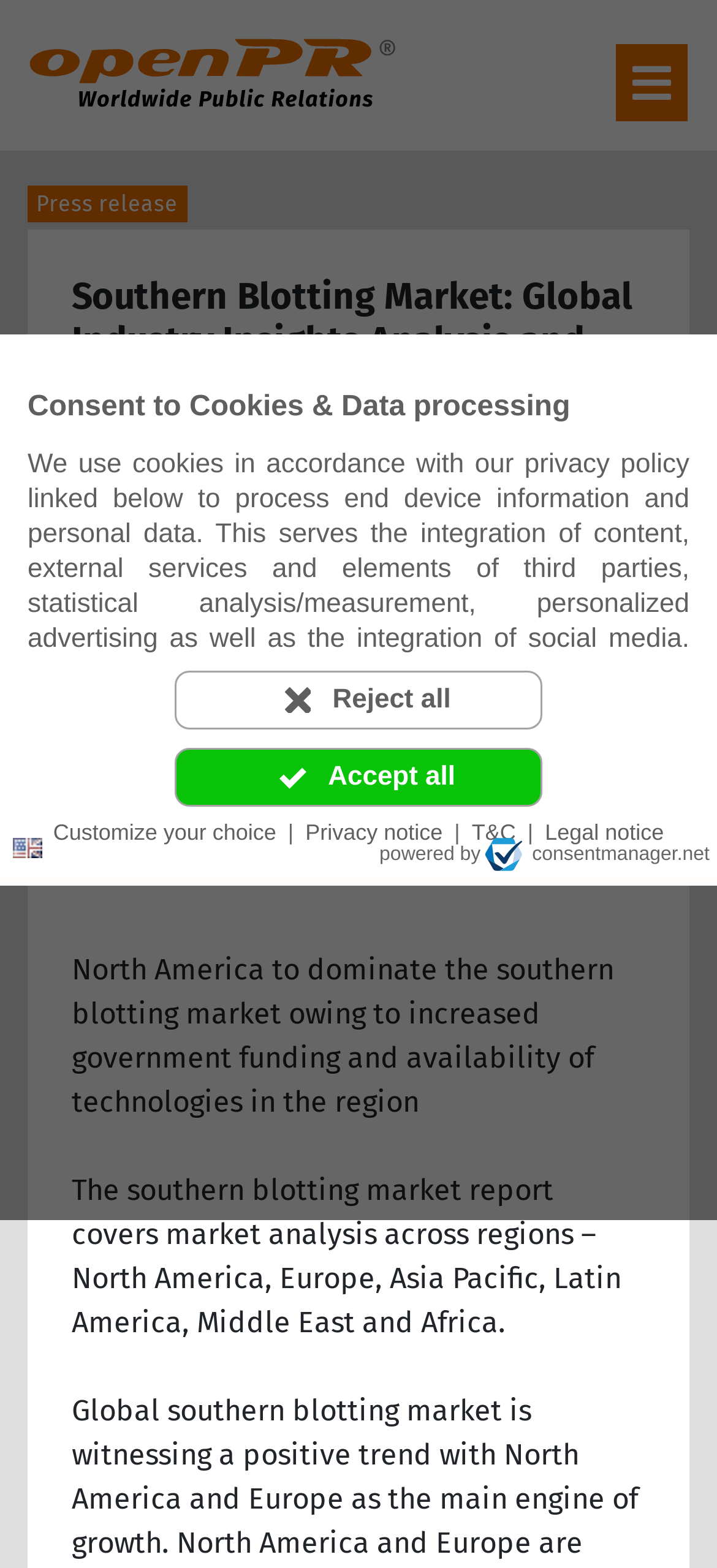What is the category of the press release?
Please give a well-detailed answer to the question.

I found the answer by looking at the link 'Health & Medicine' which is located below the date of the press release.